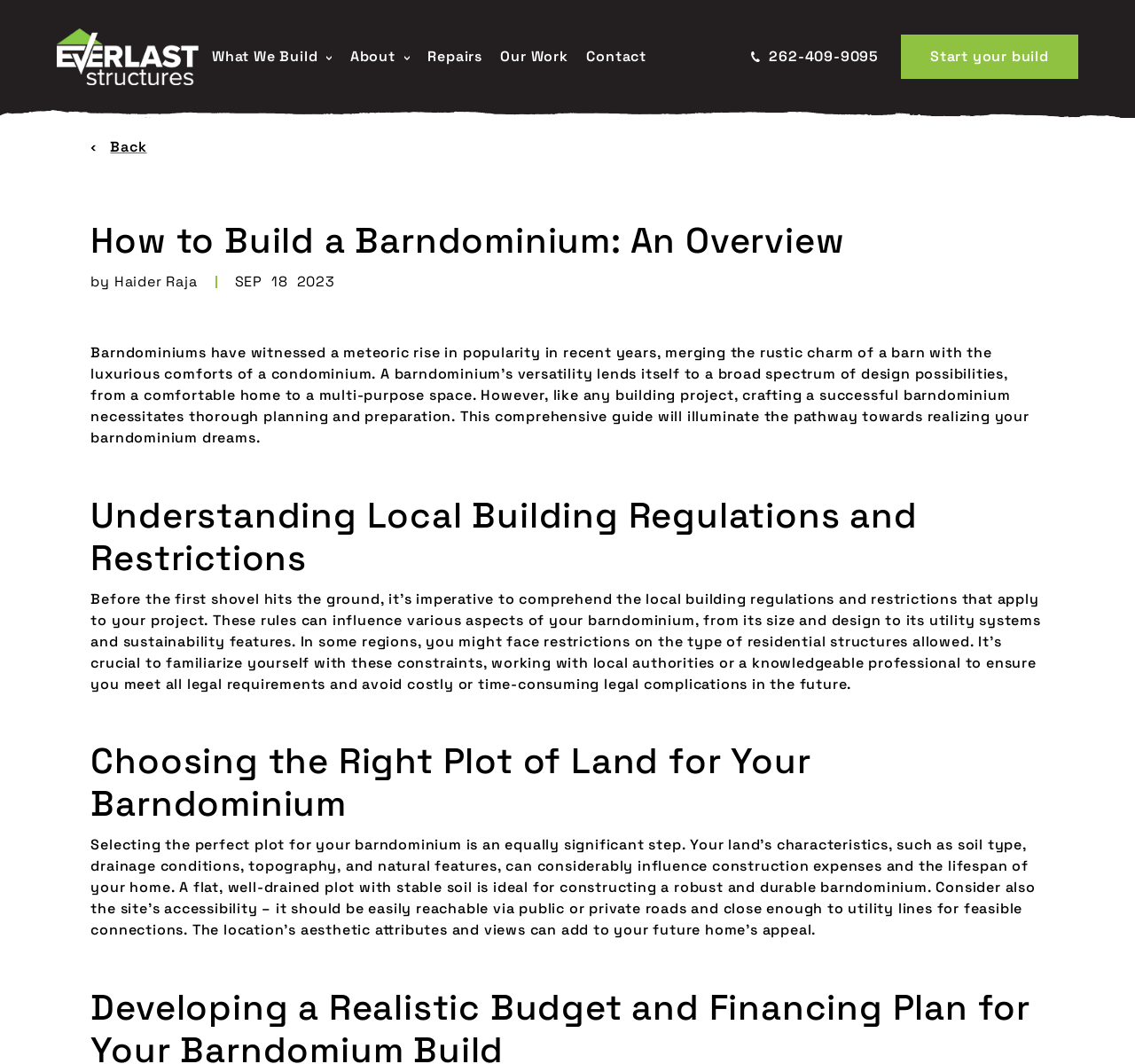Determine the bounding box coordinates of the clickable element to complete this instruction: "Contact Everlast Structures". Provide the coordinates in the format of four float numbers between 0 and 1, [left, top, right, bottom].

[0.513, 0.027, 0.573, 0.08]